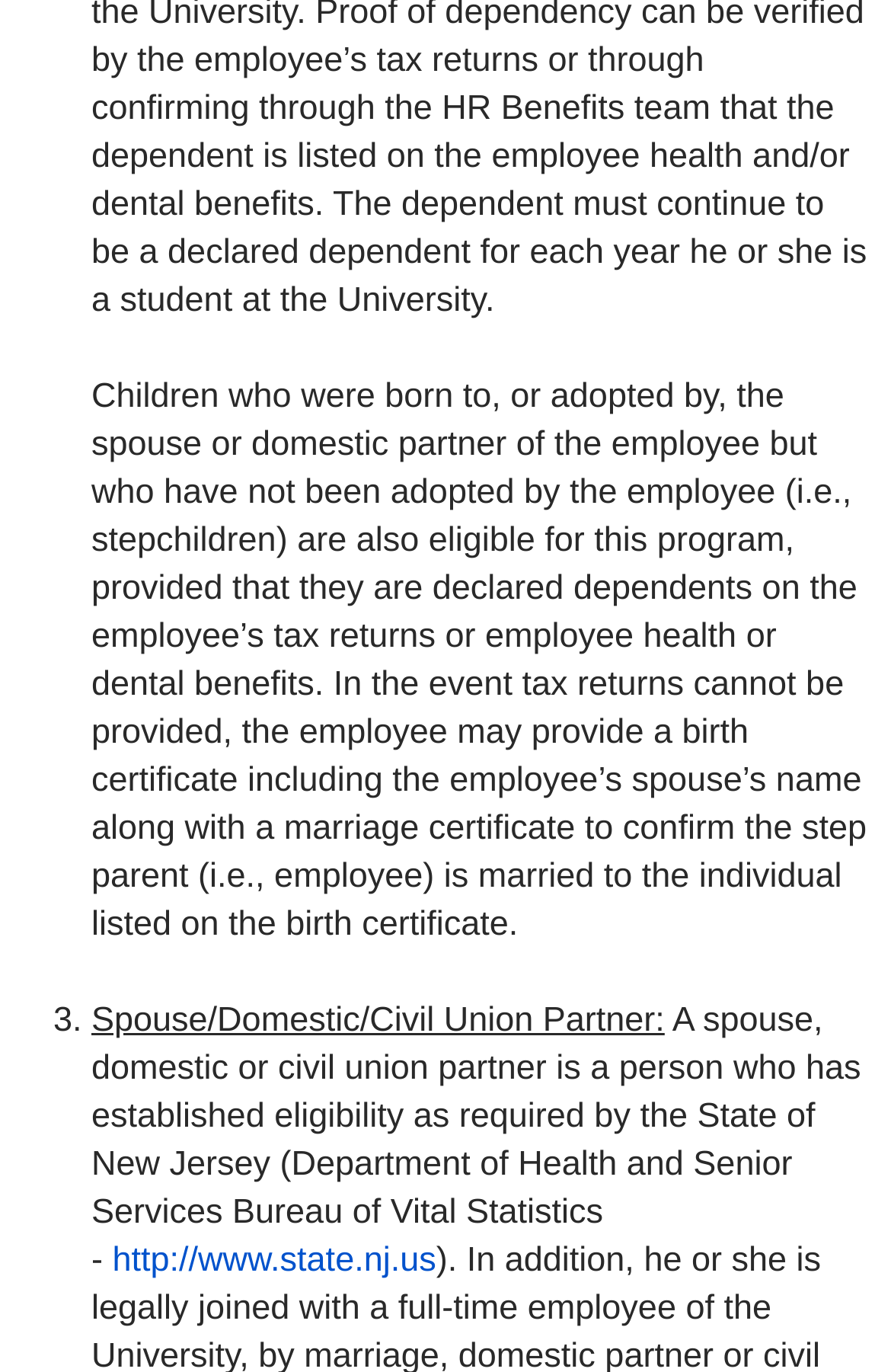How can an employee provide proof of step parent relationship?
Please elaborate on the answer to the question with detailed information.

In the event tax returns cannot be provided, the employee may provide a birth certificate including the employee’s spouse’s name along with a marriage certificate to confirm the step parent (i.e., employee) is married to the individual listed on the birth certificate.